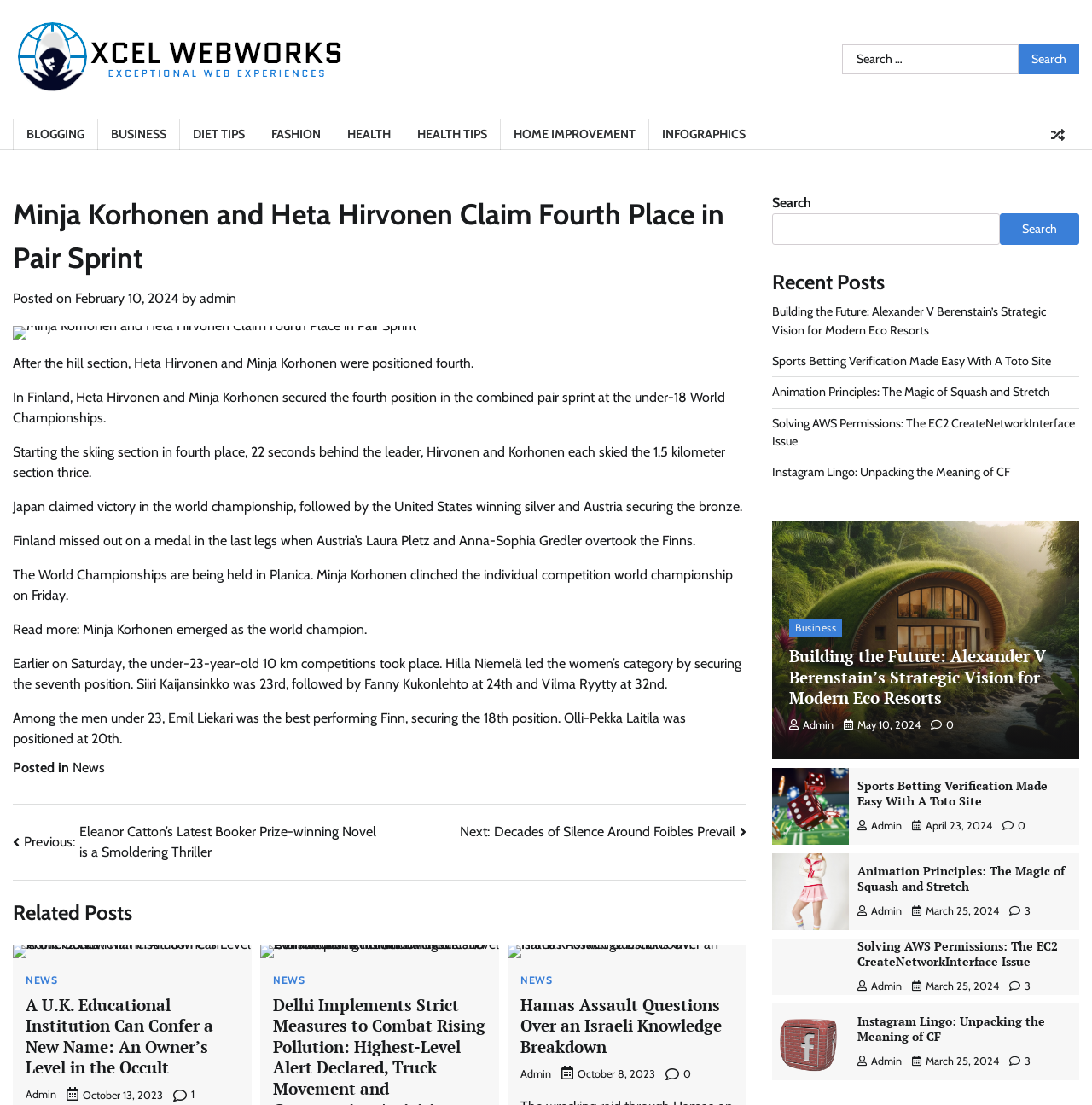Identify the bounding box coordinates for the element you need to click to achieve the following task: "Go to the BLOGGING page". Provide the bounding box coordinates as four float numbers between 0 and 1, in the form [left, top, right, bottom].

[0.012, 0.107, 0.089, 0.136]